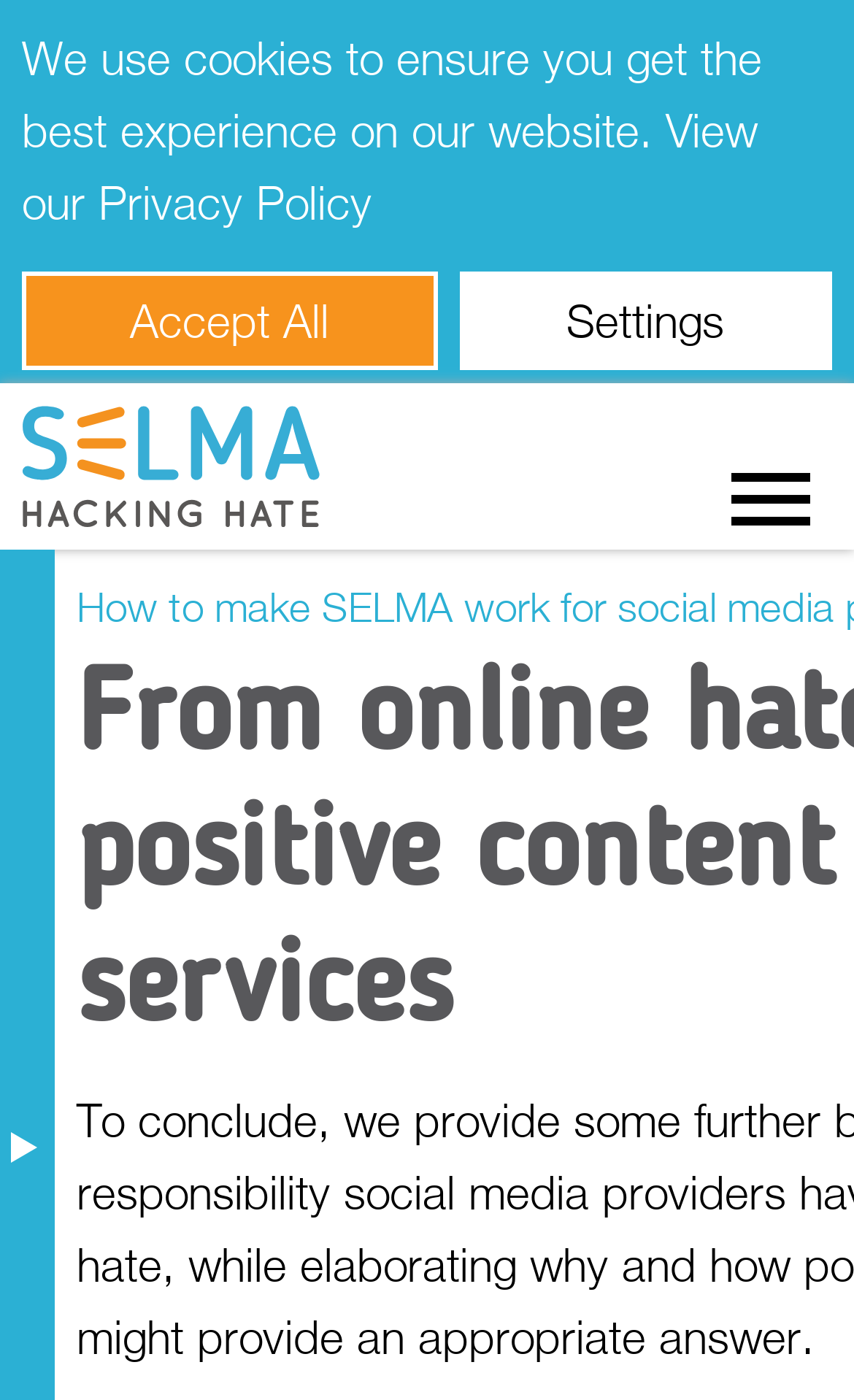Generate a comprehensive description of the webpage.

The webpage is about SELMA, an initiative focused on hacking hate and promoting positive content and services online. At the top of the page, there is a prominent alert message that takes up most of the width, with a static text element below it that informs users about the use of cookies on the website. Next to the cookie notice is a link to view the privacy policy.

Below the alert and cookie notice, there is a button labeled "Accept All" that spans about half of the page's width. To the right of the button, there is a static text element that reads "Settings". 

On the left side of the page, there is a link to "SELMA - Hacking Hate" accompanied by a small image with the same name. This section takes up about a quarter of the page's width.

At the top-right corner of the page, there is a static text element labeled "Menu" that serves as a dropdown menu. The menu contains six items: "Why SELMA?", "How?", and four pathway options labeled "Pathway 1" to "Pathway 4". These menu items are stacked vertically, with each item taking up a small portion of the page's height.